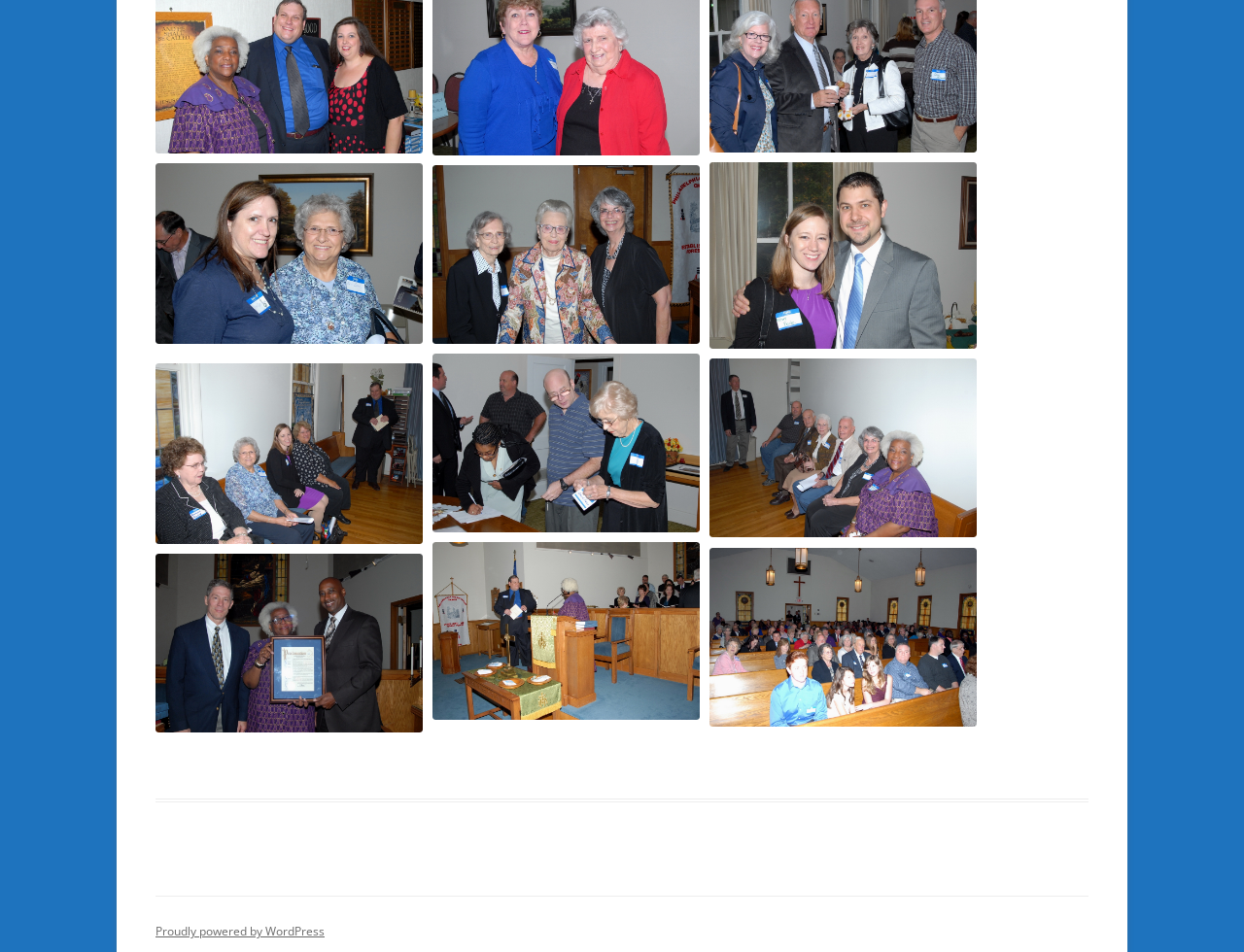Pinpoint the bounding box coordinates of the element that must be clicked to accomplish the following instruction: "View the website's WordPress page". The coordinates should be in the format of four float numbers between 0 and 1, i.e., [left, top, right, bottom].

[0.125, 0.97, 0.261, 0.987]